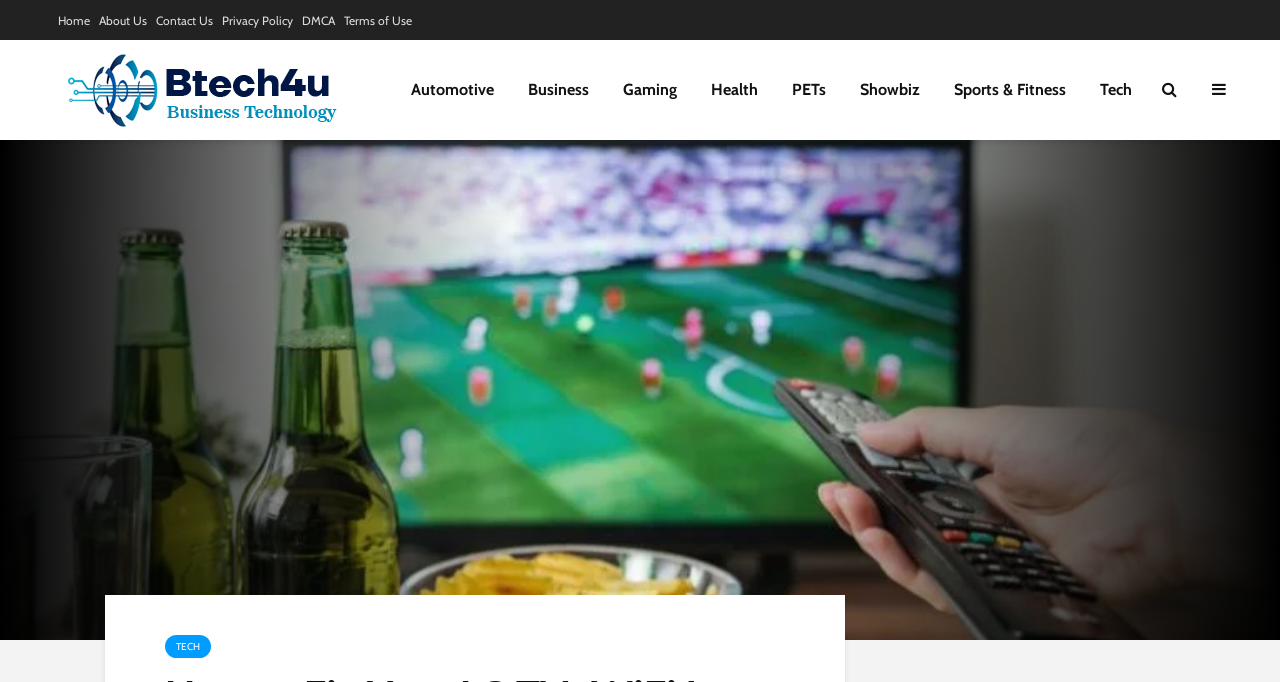Please specify the coordinates of the bounding box for the element that should be clicked to carry out this instruction: "go to home page". The coordinates must be four float numbers between 0 and 1, formatted as [left, top, right, bottom].

[0.045, 0.009, 0.07, 0.053]